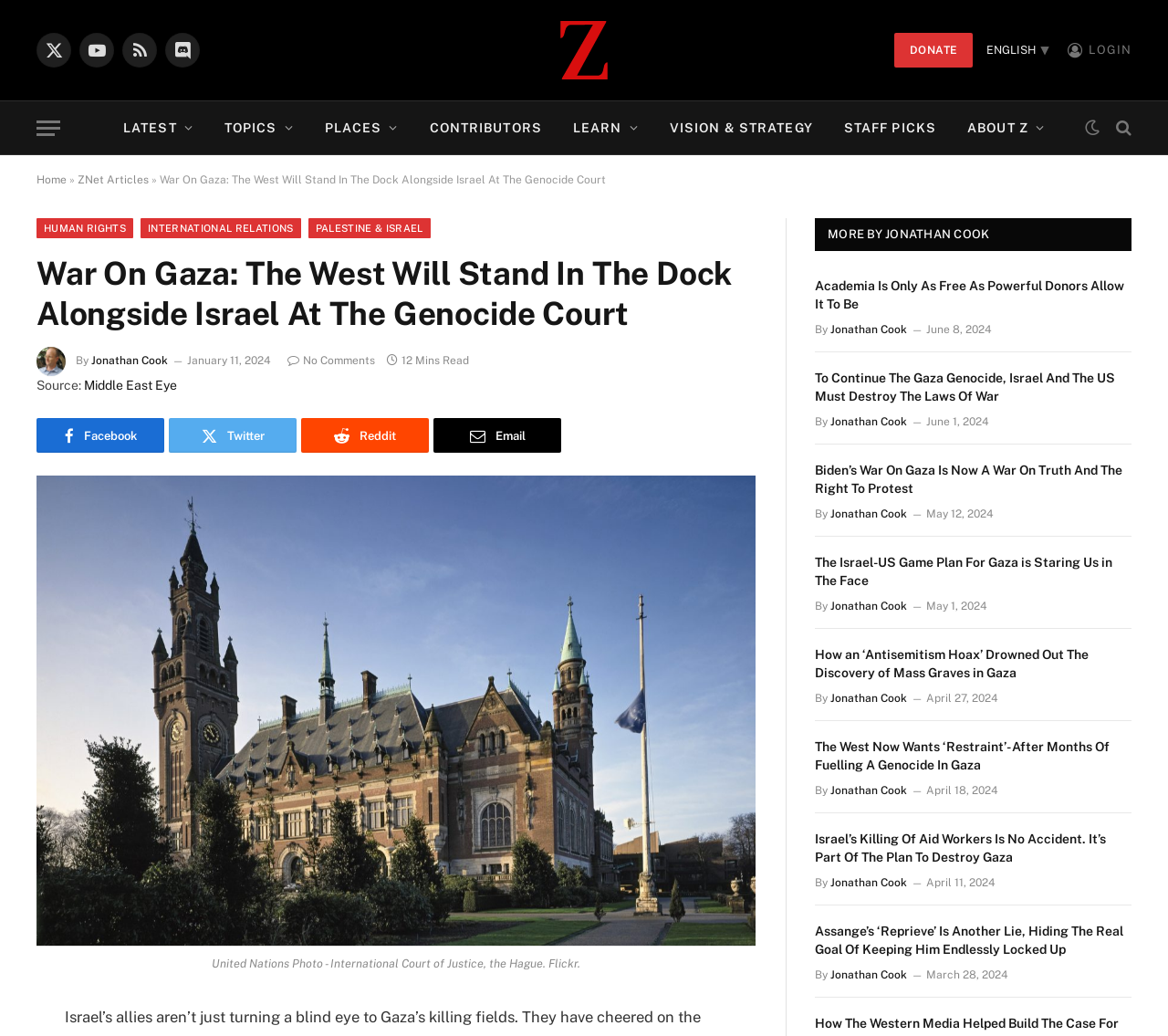Calculate the bounding box coordinates of the UI element given the description: "Palestine & Israel".

[0.264, 0.211, 0.368, 0.23]